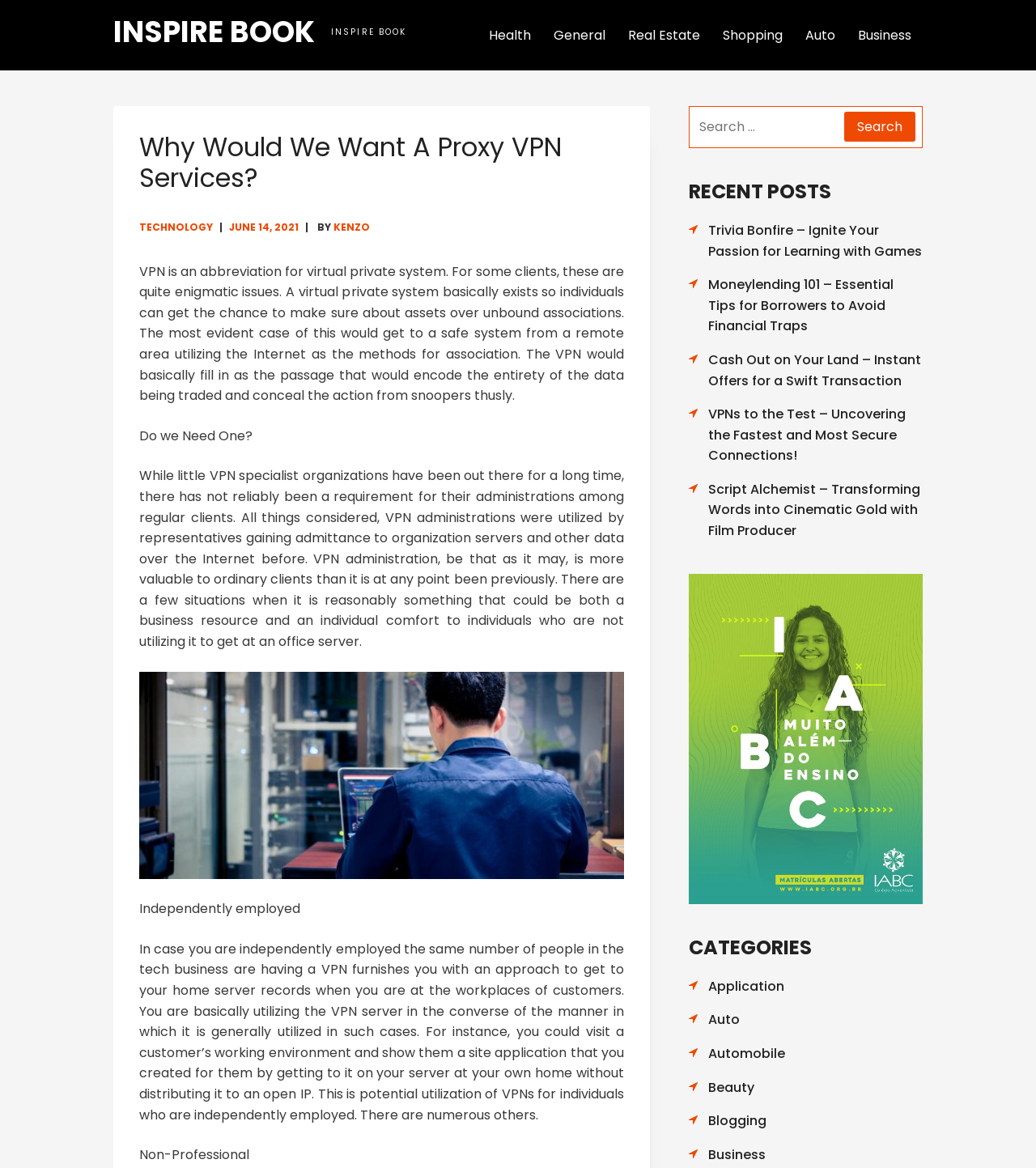Determine the bounding box coordinates of the area to click in order to meet this instruction: "View the 'RECENT POSTS'".

[0.665, 0.155, 0.891, 0.175]